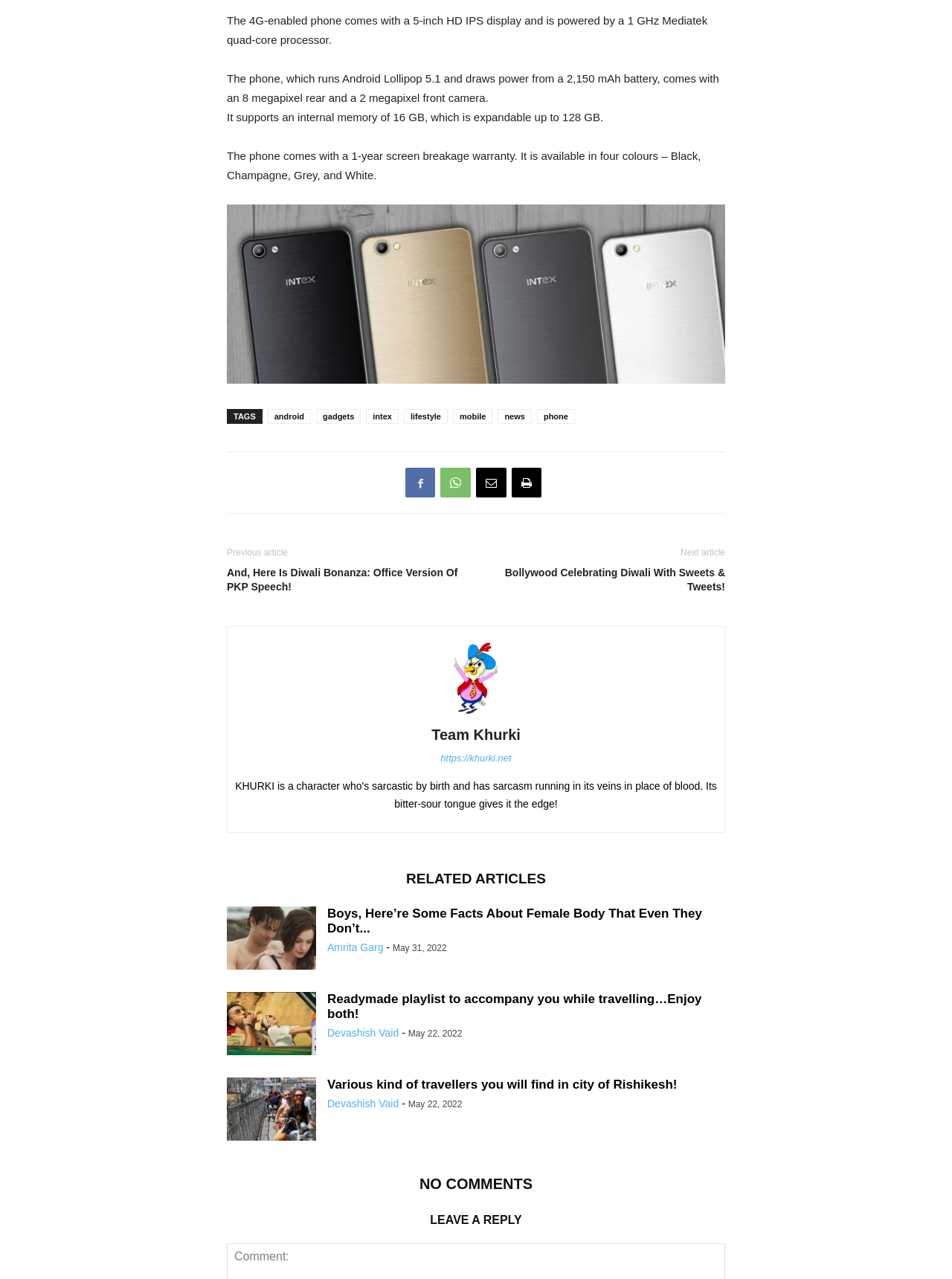Please examine the image and answer the question with a detailed explanation:
What is the screen size of the phone?

The phone's screen size is mentioned in the first paragraph of the article, which states 'The 4G-enabled phone comes with a 5-inch HD IPS display...'.